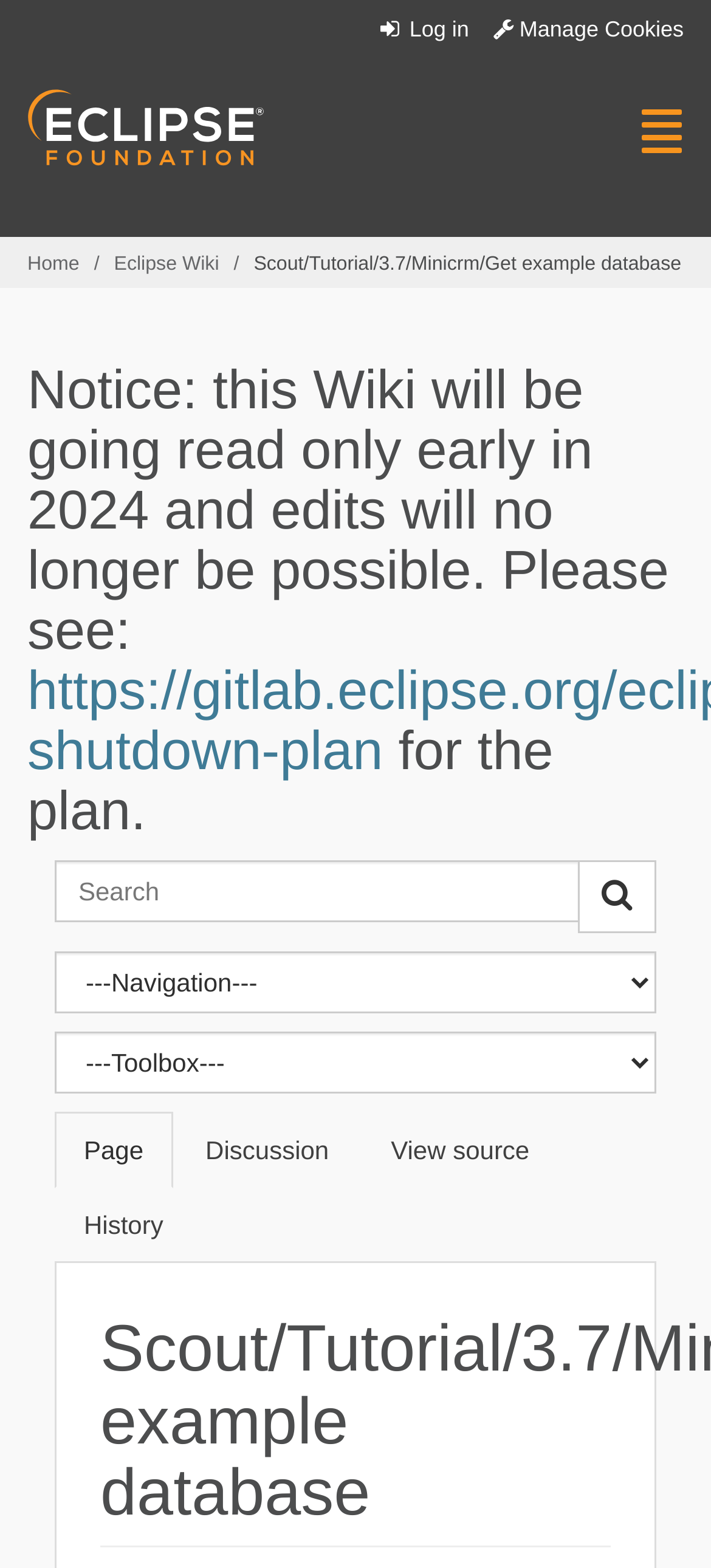Find the bounding box coordinates of the clickable area required to complete the following action: "Search for something".

[0.077, 0.549, 0.815, 0.589]